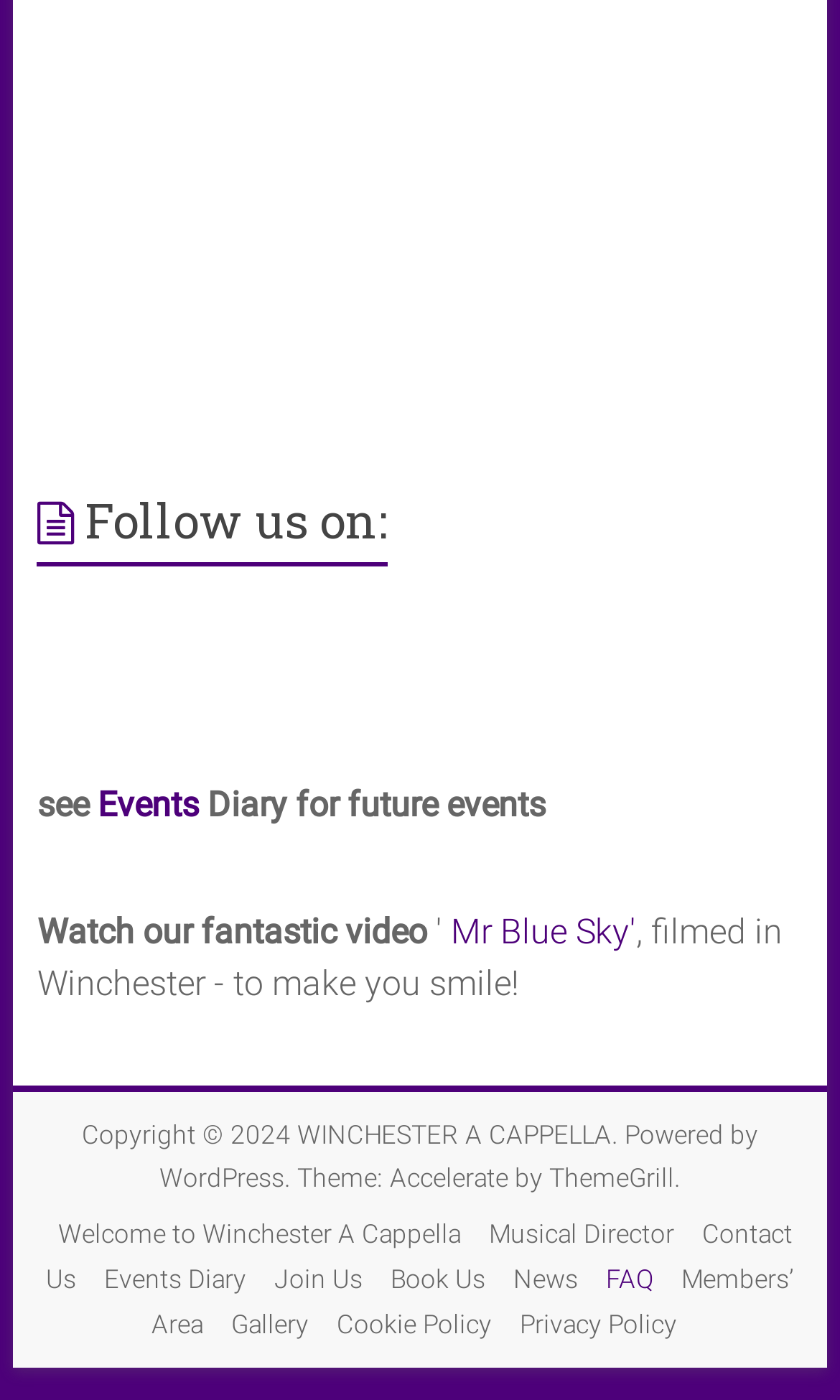Please specify the bounding box coordinates of the clickable region necessary for completing the following instruction: "Contact us". The coordinates must consist of four float numbers between 0 and 1, i.e., [left, top, right, bottom].

[0.055, 0.863, 0.944, 0.925]